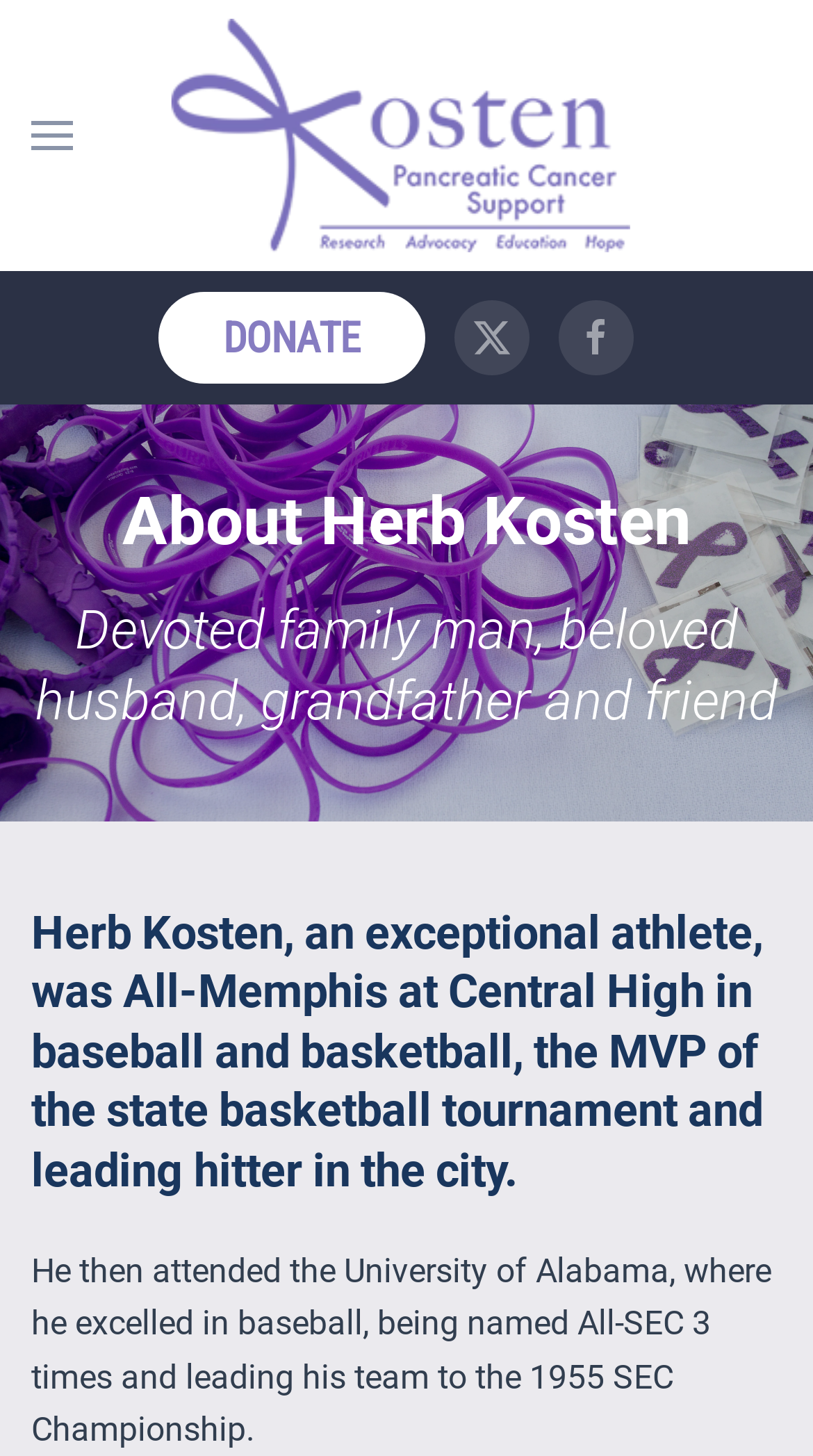Construct a comprehensive description capturing every detail on the webpage.

The webpage is about Herb Kosten, an exceptional athlete, and is divided into several sections. At the top left, there is a button to open the menu, accompanied by a small image. To the right of the button, there is a link to go back to the home page. Below these elements, there are three links, with the first one being "DONATE" and the other two being empty links with images. 

The main content of the webpage starts with a heading that reads "About Herb Kosten". Below this heading, there is a subheading that describes Herb Kosten as a "devoted family man, beloved husband, grandfather and friend". 

Further down, there is another heading that summarizes Herb Kosten's athletic achievements, including being All-Memphis at Central High in baseball and basketball, the MVP of the state basketball tournament, and leading hitter in the city. 

Finally, there is a paragraph of text that provides more details about Herb Kosten's athletic career, including his time at the University of Alabama, where he excelled in baseball and led his team to the 1955 SEC Championship.